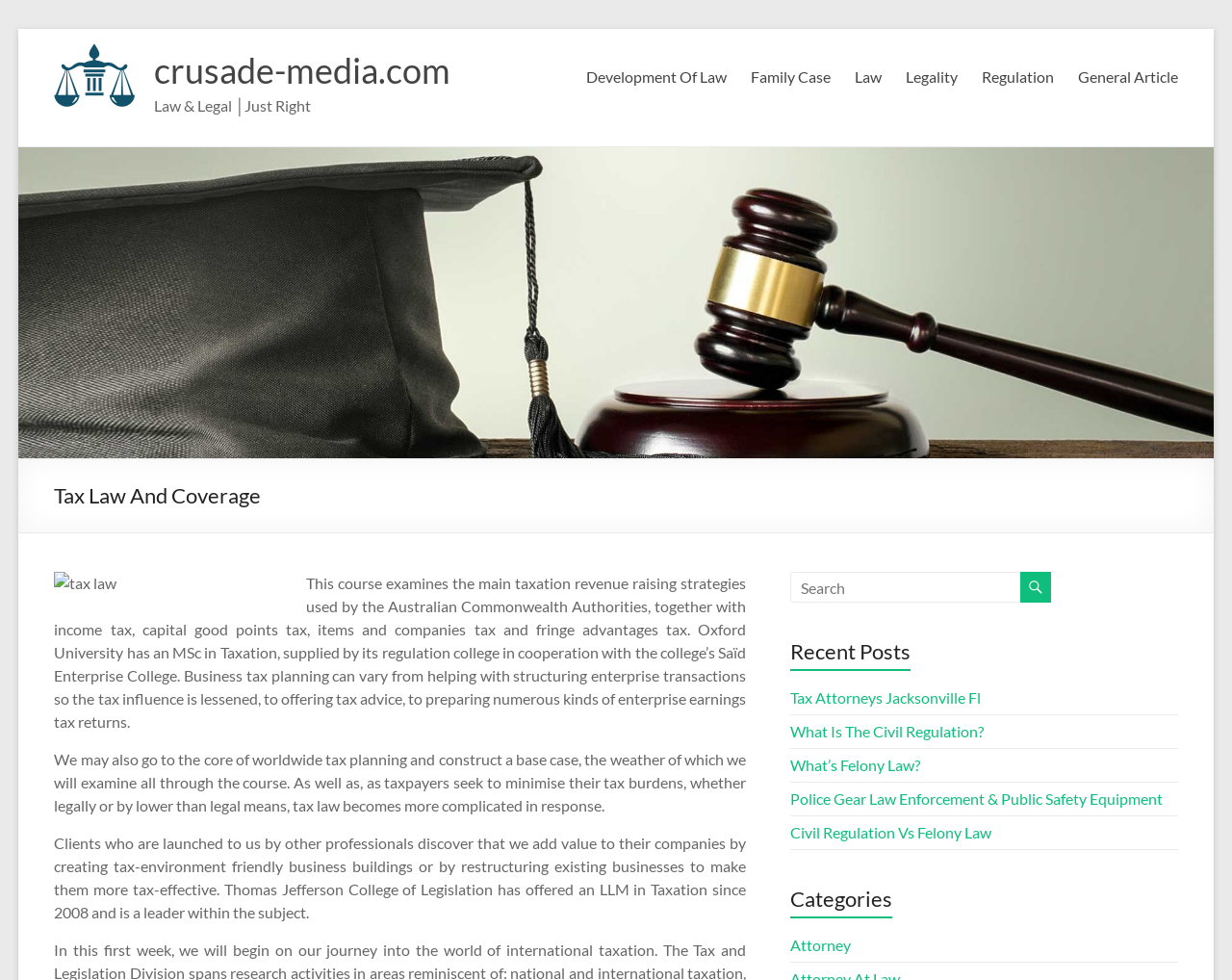Provide a short answer using a single word or phrase for the following question: 
What is the focus of the 'Development Of Law' link?

Development of Law